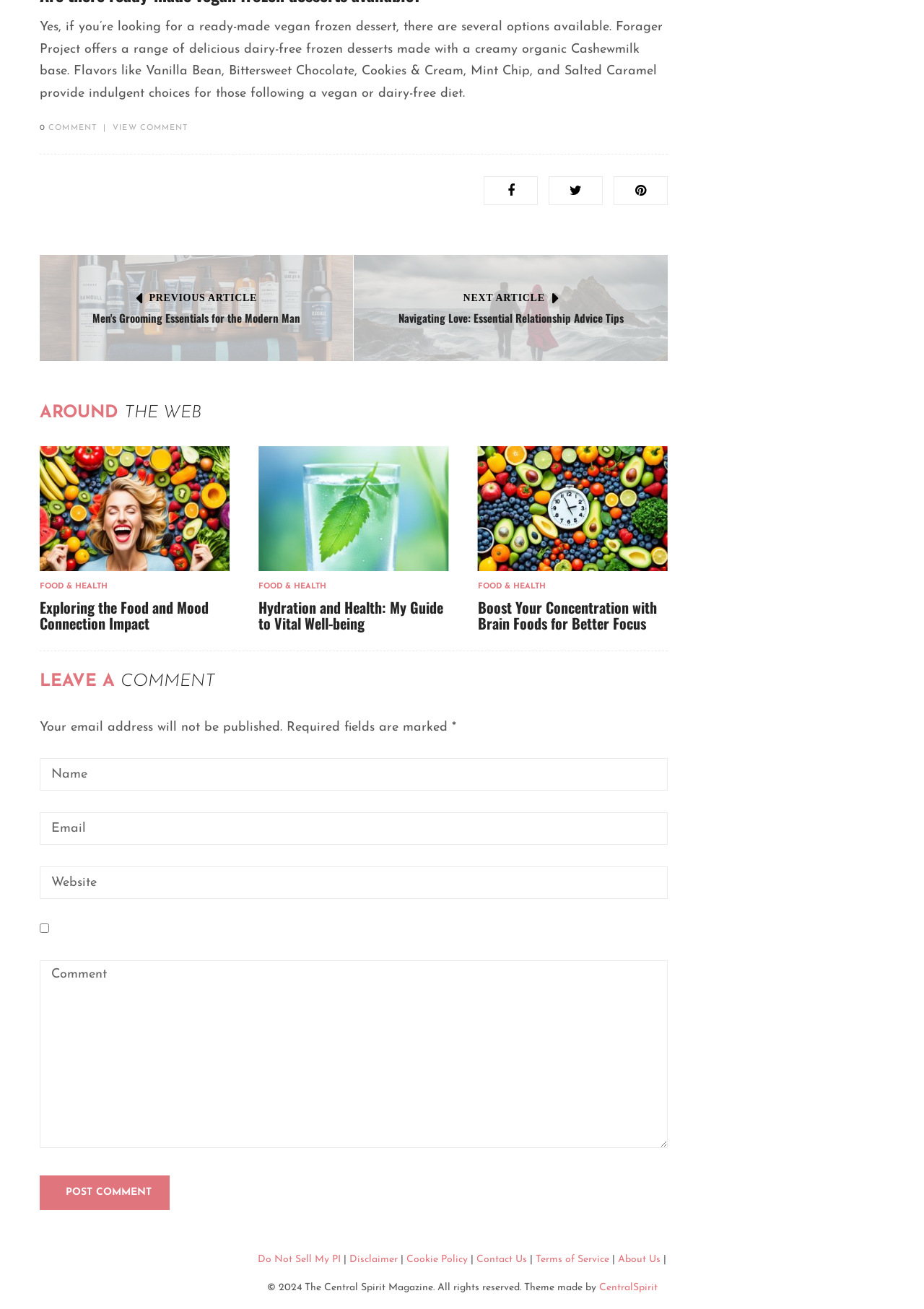Identify the bounding box coordinates for the region to click in order to carry out this instruction: "View previous article". Provide the coordinates using four float numbers between 0 and 1, formatted as [left, top, right, bottom].

[0.147, 0.224, 0.278, 0.232]